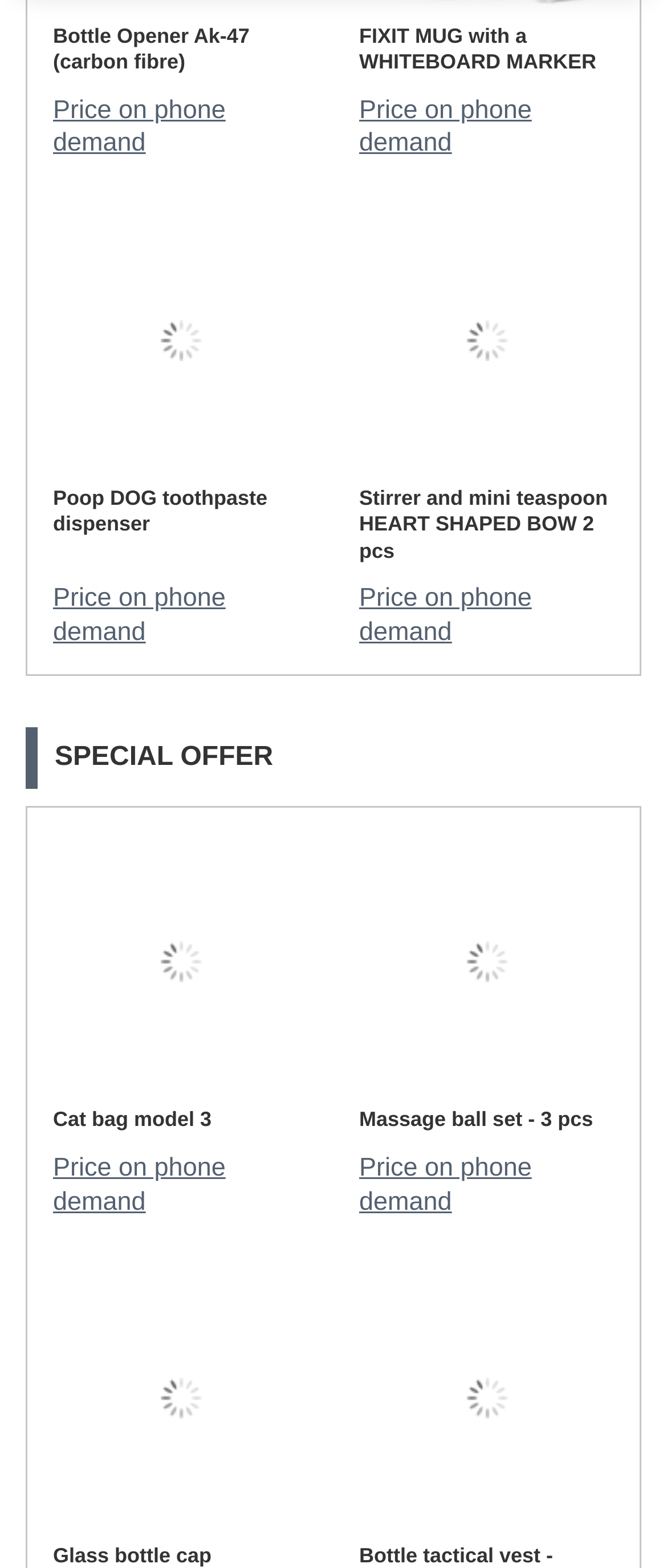Please provide a one-word or short phrase answer to the question:
Is there a special offer on this page?

Yes